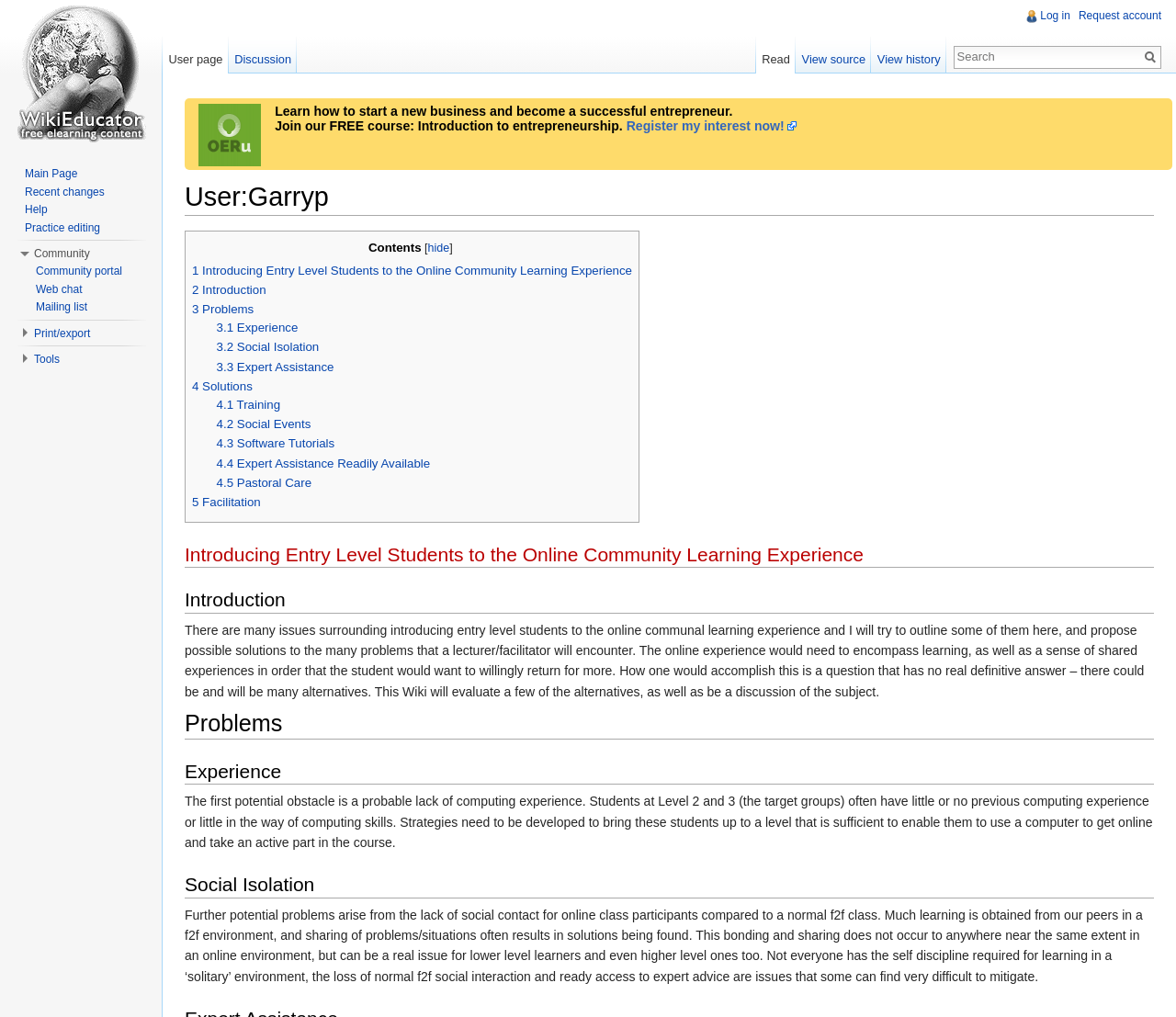Locate the bounding box coordinates of the element that should be clicked to execute the following instruction: "Visit Holiday Guides 4 U".

None